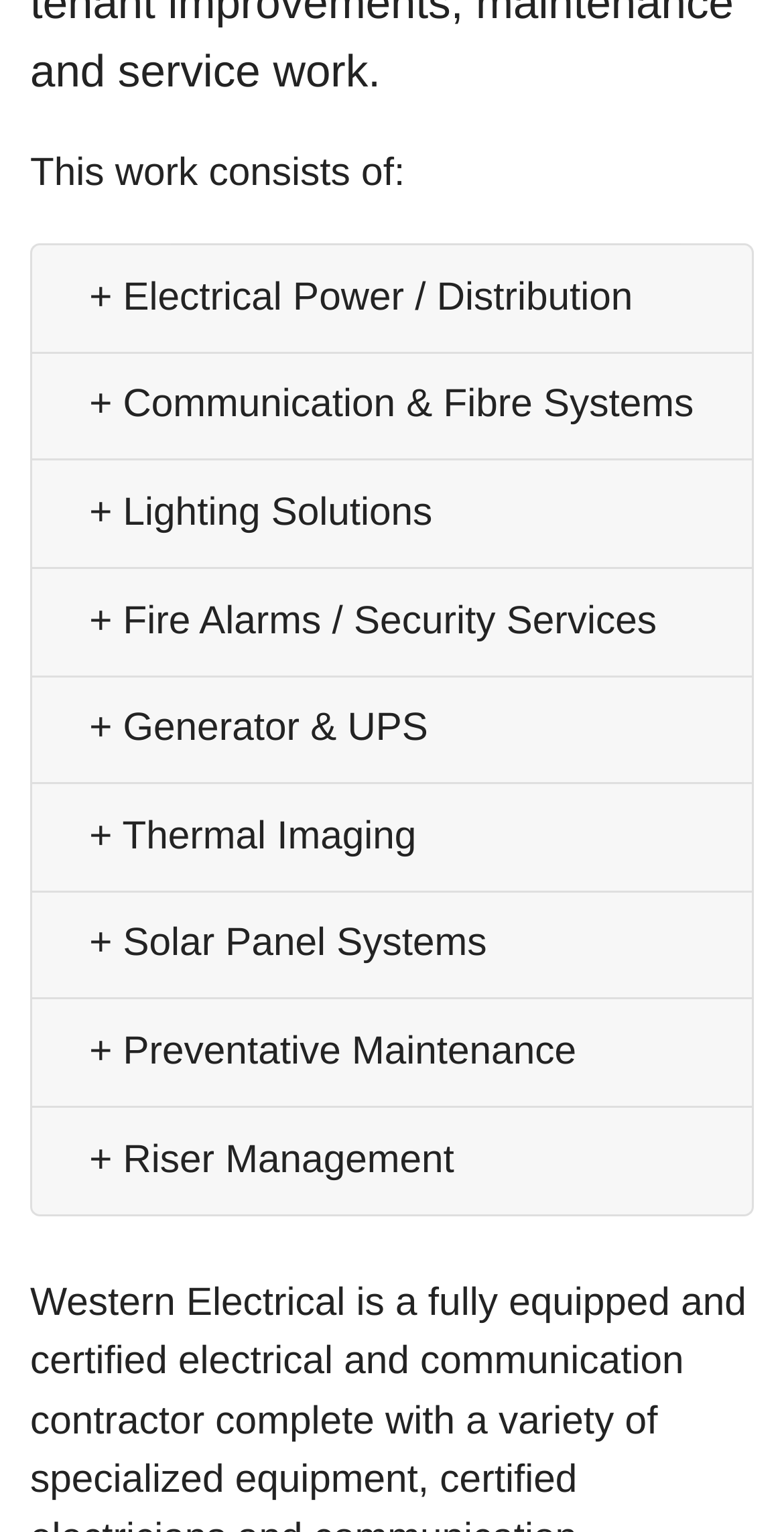Identify the bounding box coordinates for the UI element that matches this description: "+ Solar Panel Systems".

[0.104, 0.599, 0.631, 0.633]